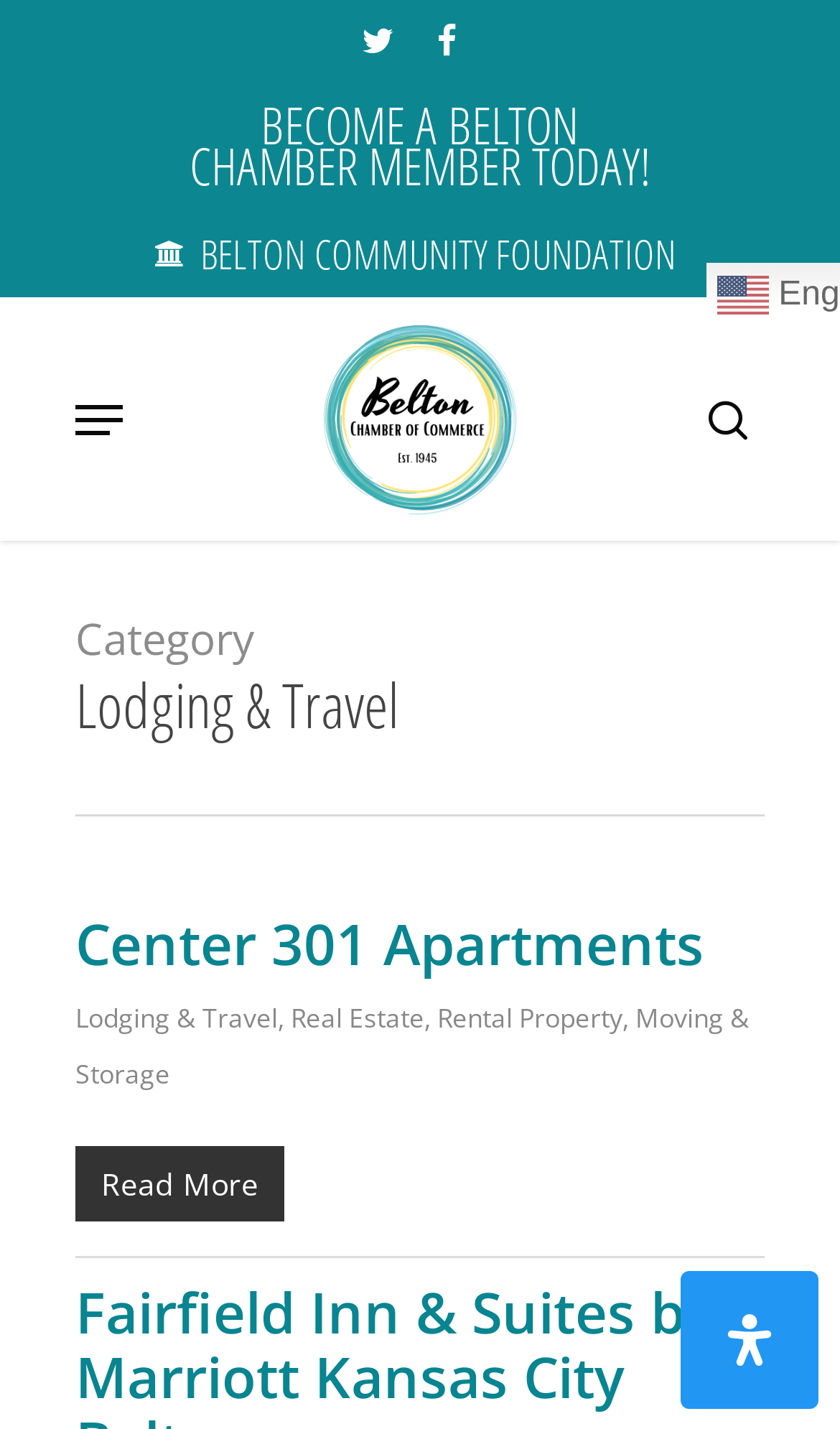Pinpoint the bounding box coordinates of the clickable element to carry out the following instruction: "Visit Belton Community Foundation."

[0.185, 0.161, 0.805, 0.194]